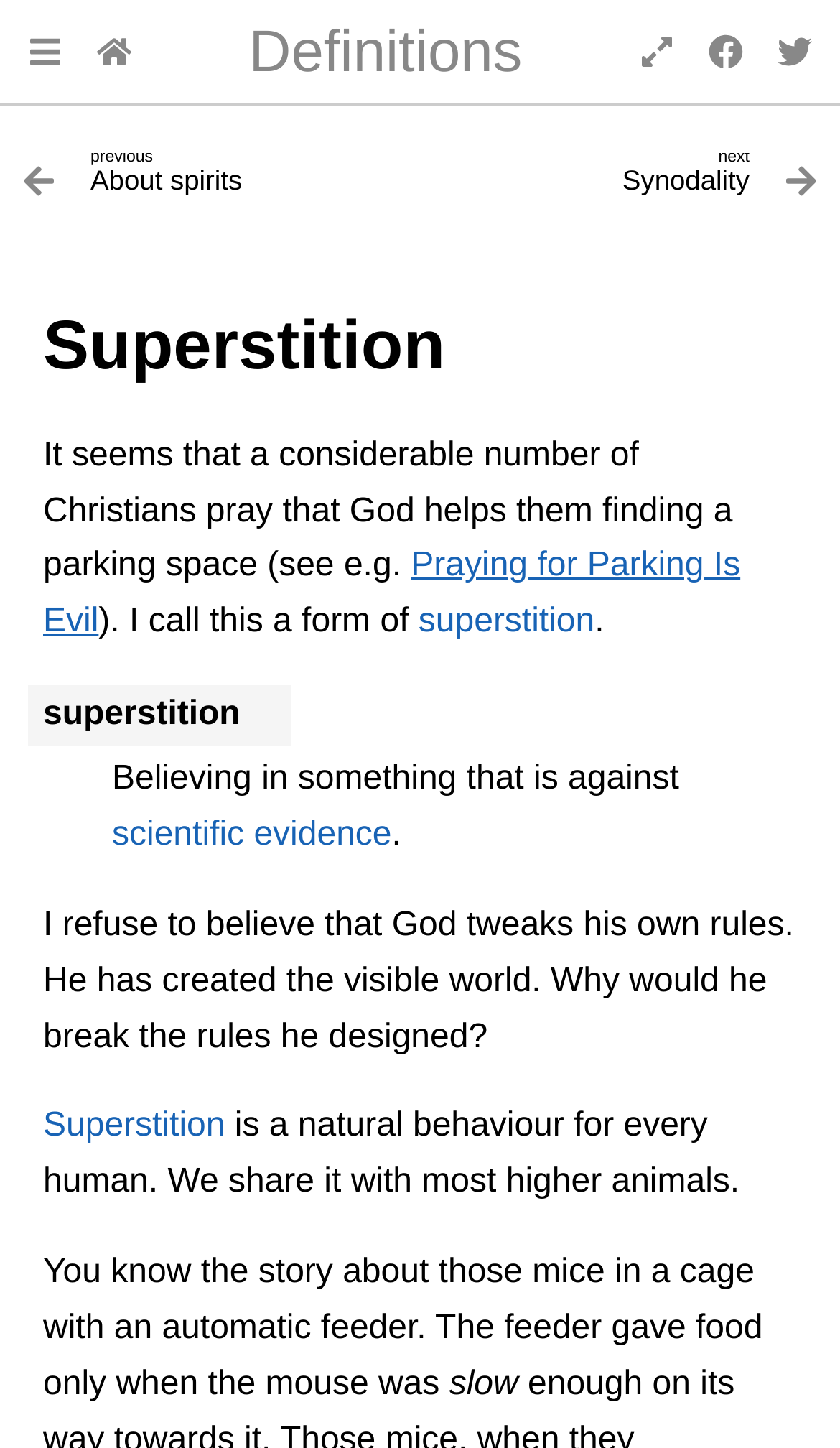What is the topic of the current webpage?
Please give a detailed and thorough answer to the question, covering all relevant points.

Based on the webpage content, I can see that the main heading is 'Superstition' and the text below it discusses the concept of superstition, so I conclude that the topic of the current webpage is superstition.